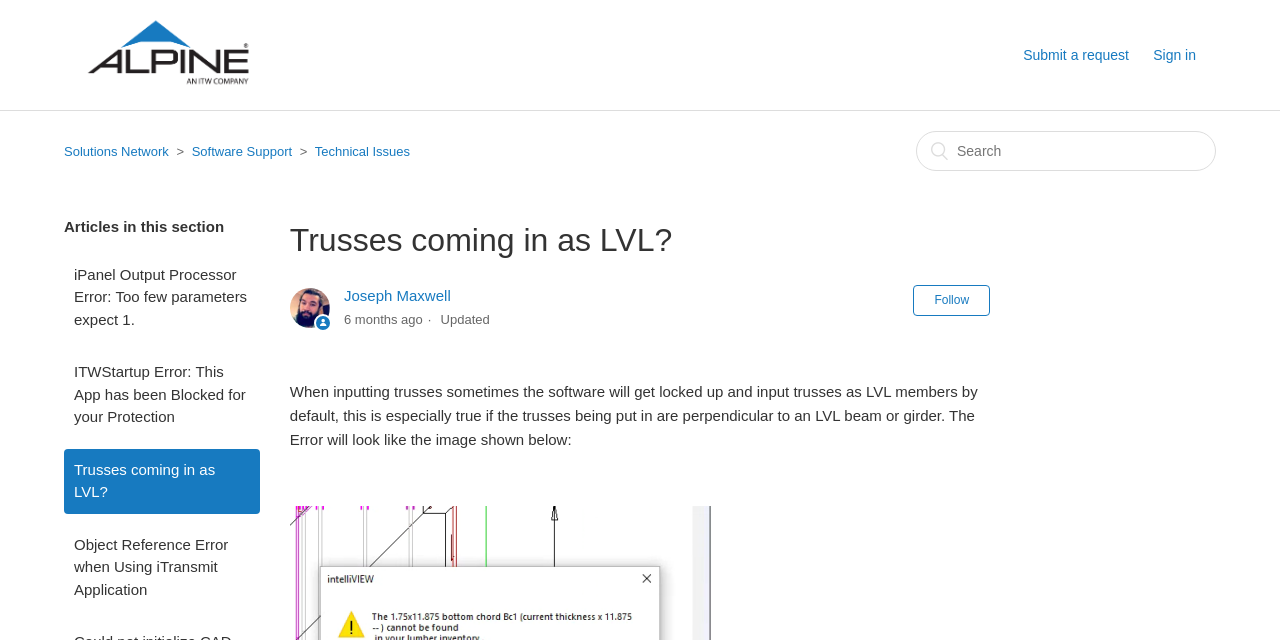Please identify the bounding box coordinates of the region to click in order to complete the given instruction: "Follow Joseph Maxwell". The coordinates should be four float numbers between 0 and 1, i.e., [left, top, right, bottom].

[0.714, 0.446, 0.774, 0.493]